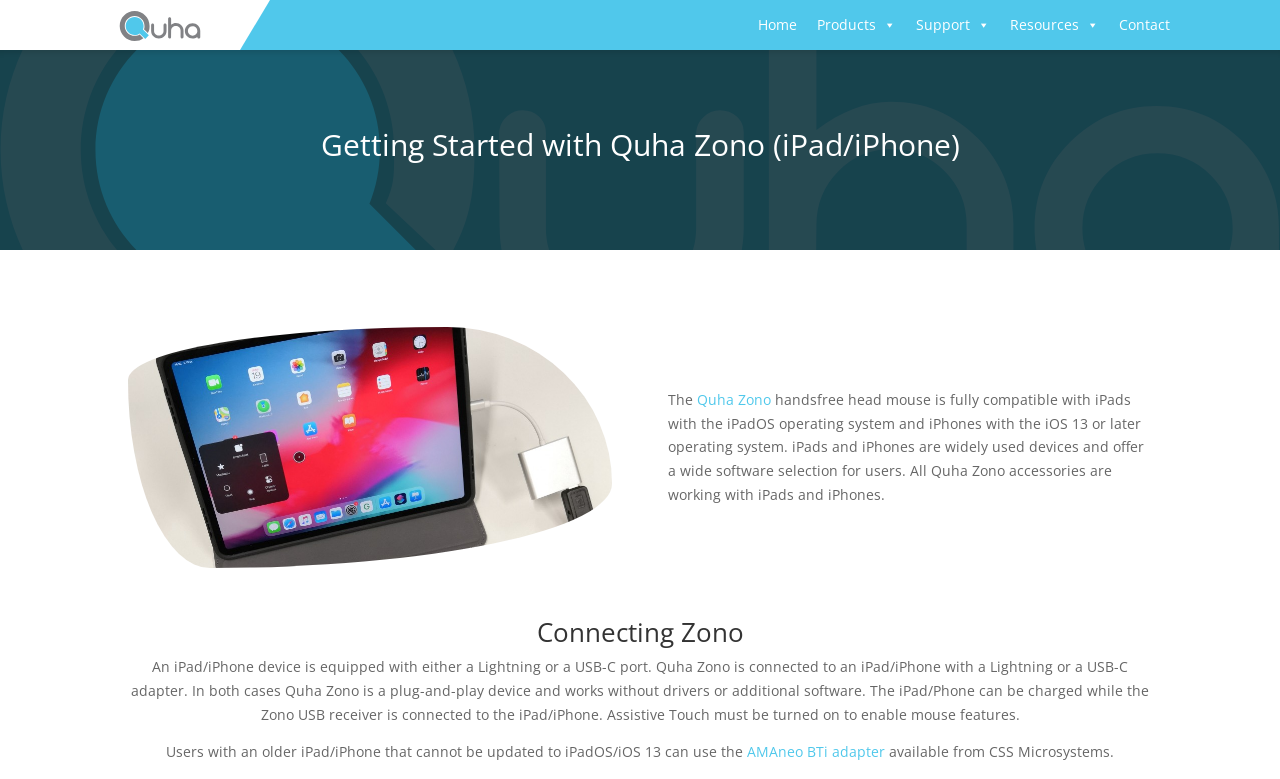Please find and provide the title of the webpage.

Getting Started with Quha Zono (iPad/iPhone)